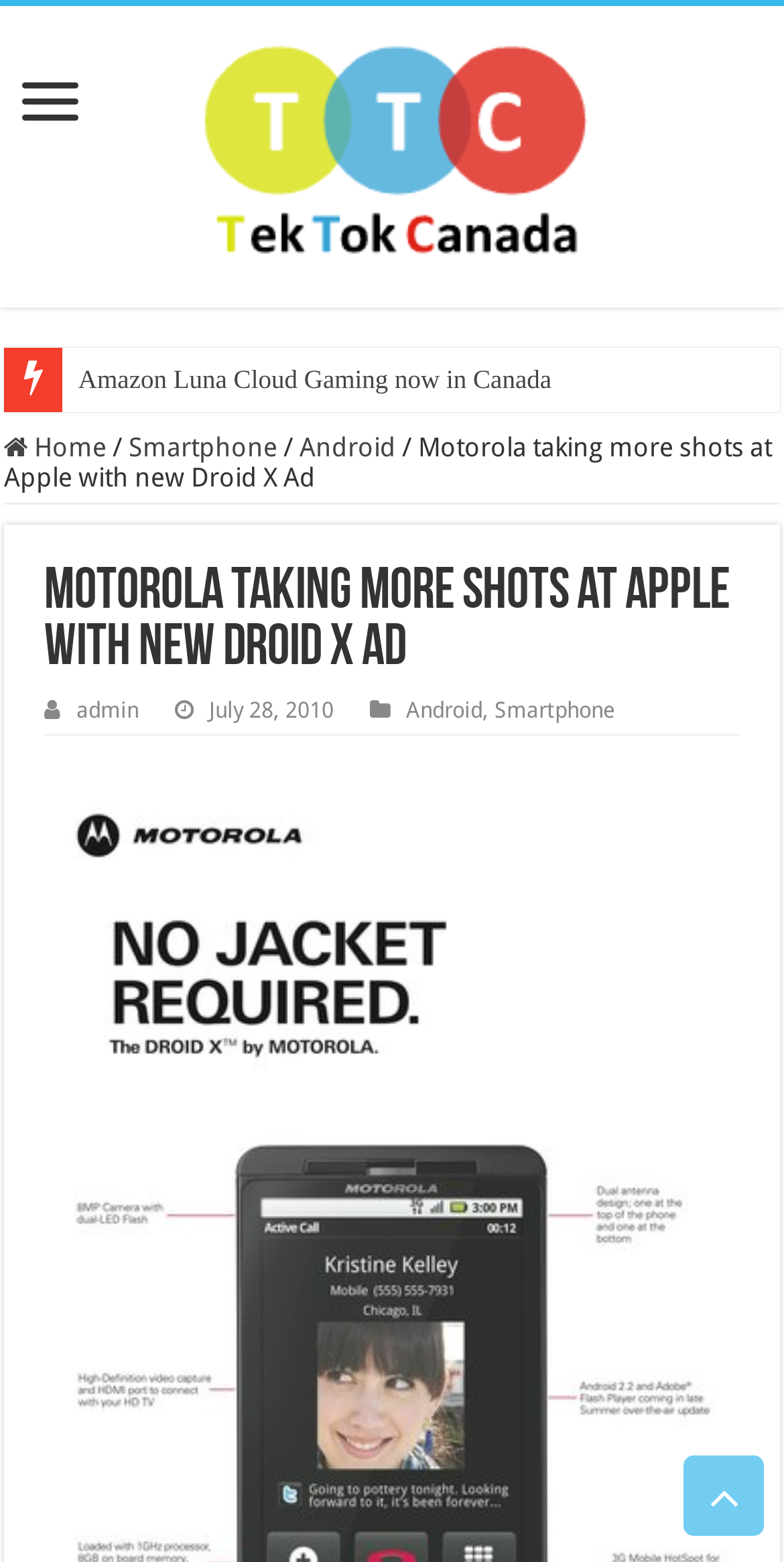Show me the bounding box coordinates of the clickable region to achieve the task as per the instruction: "Click on Tek Tok Canada link".

[0.222, 0.066, 0.778, 0.128]